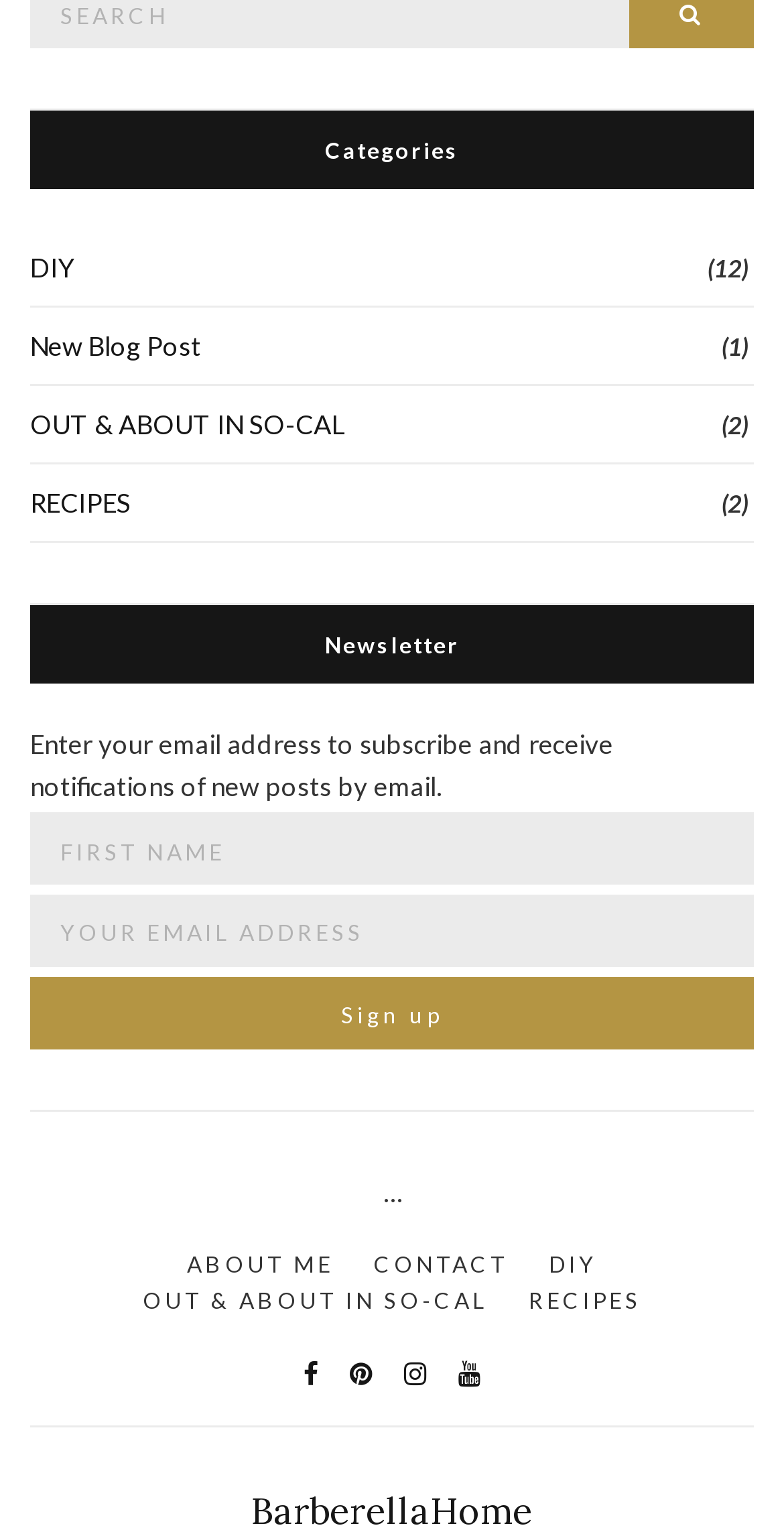Please specify the bounding box coordinates of the clickable section necessary to execute the following command: "Click on the 'Sign up' button".

[0.038, 0.635, 0.962, 0.682]